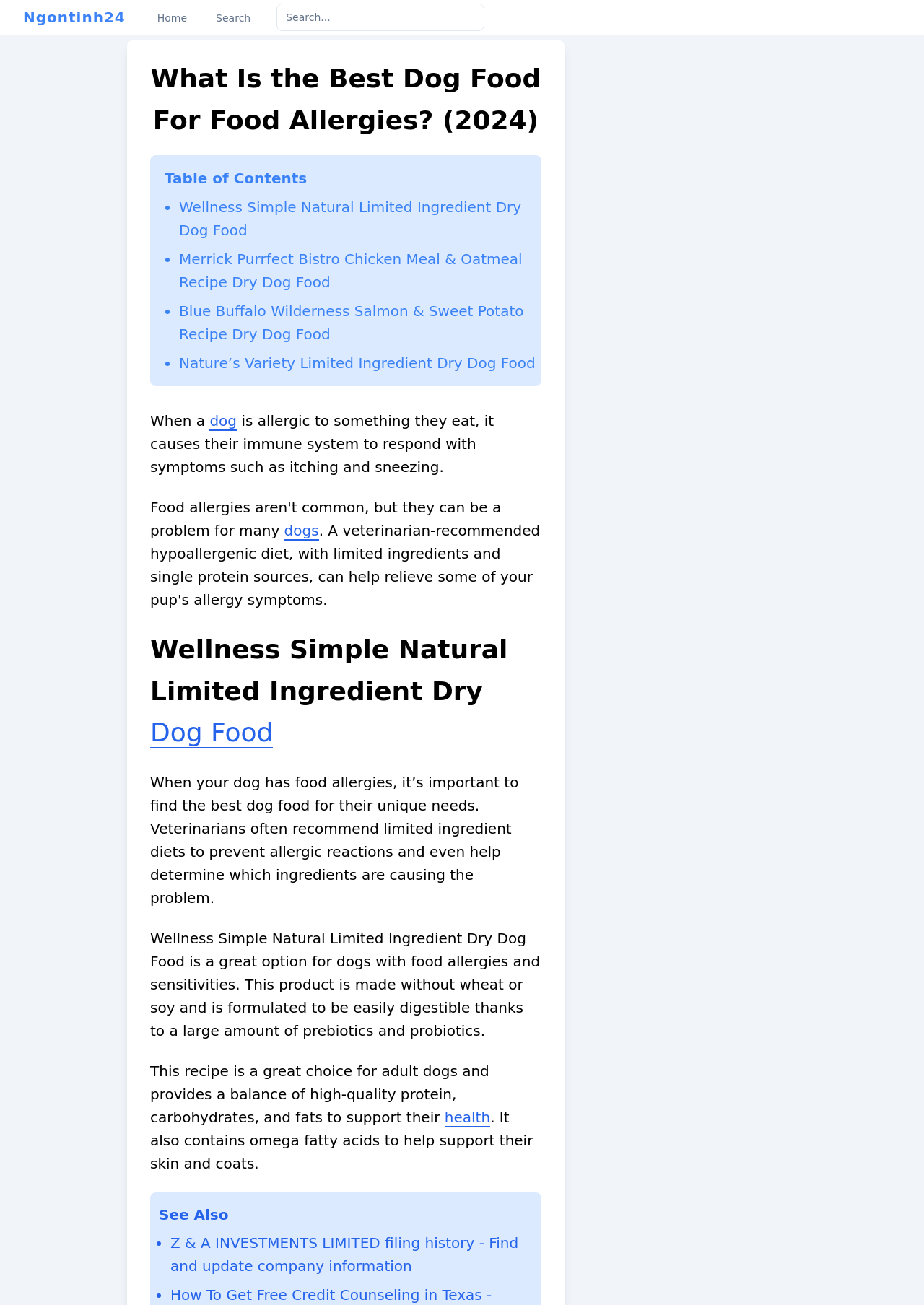Please answer the following question using a single word or phrase: 
What is the main ingredient missing in the Wellness Simple Natural Limited Ingredient Dry Dog Food?

Wheat or soy